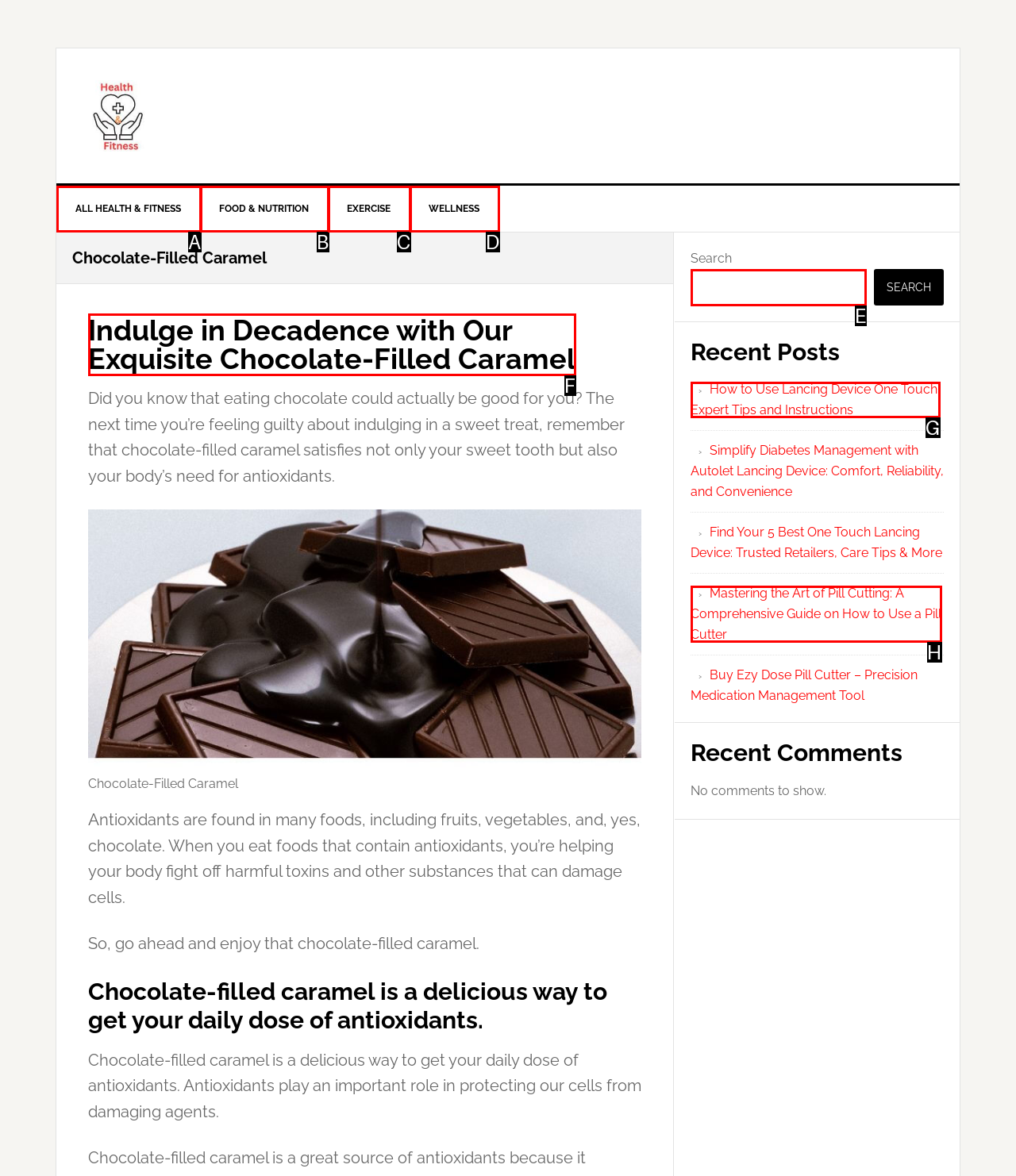Which HTML element should be clicked to complete the following task: Check out How to Use Lancing Device One Touch: Expert Tips and Instructions?
Answer with the letter corresponding to the correct choice.

G